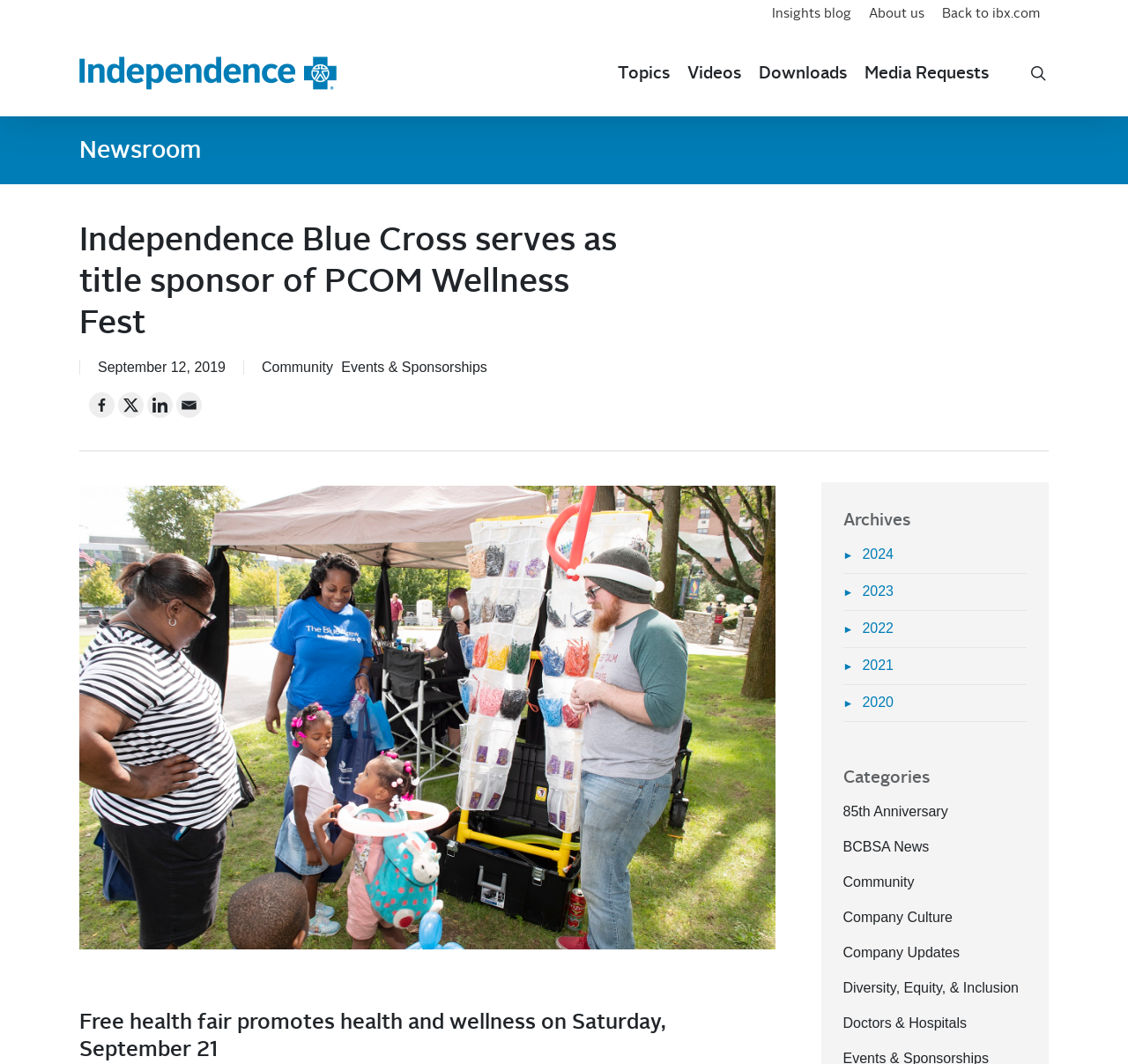Observe the image and answer the following question in detail: How many social media links are available on the webpage?

The answer can be found by looking at the links located at the bottom of the webpage. There are four social media links: Facebook, Linkedin, Email, and another link represented by the letter 'X'.